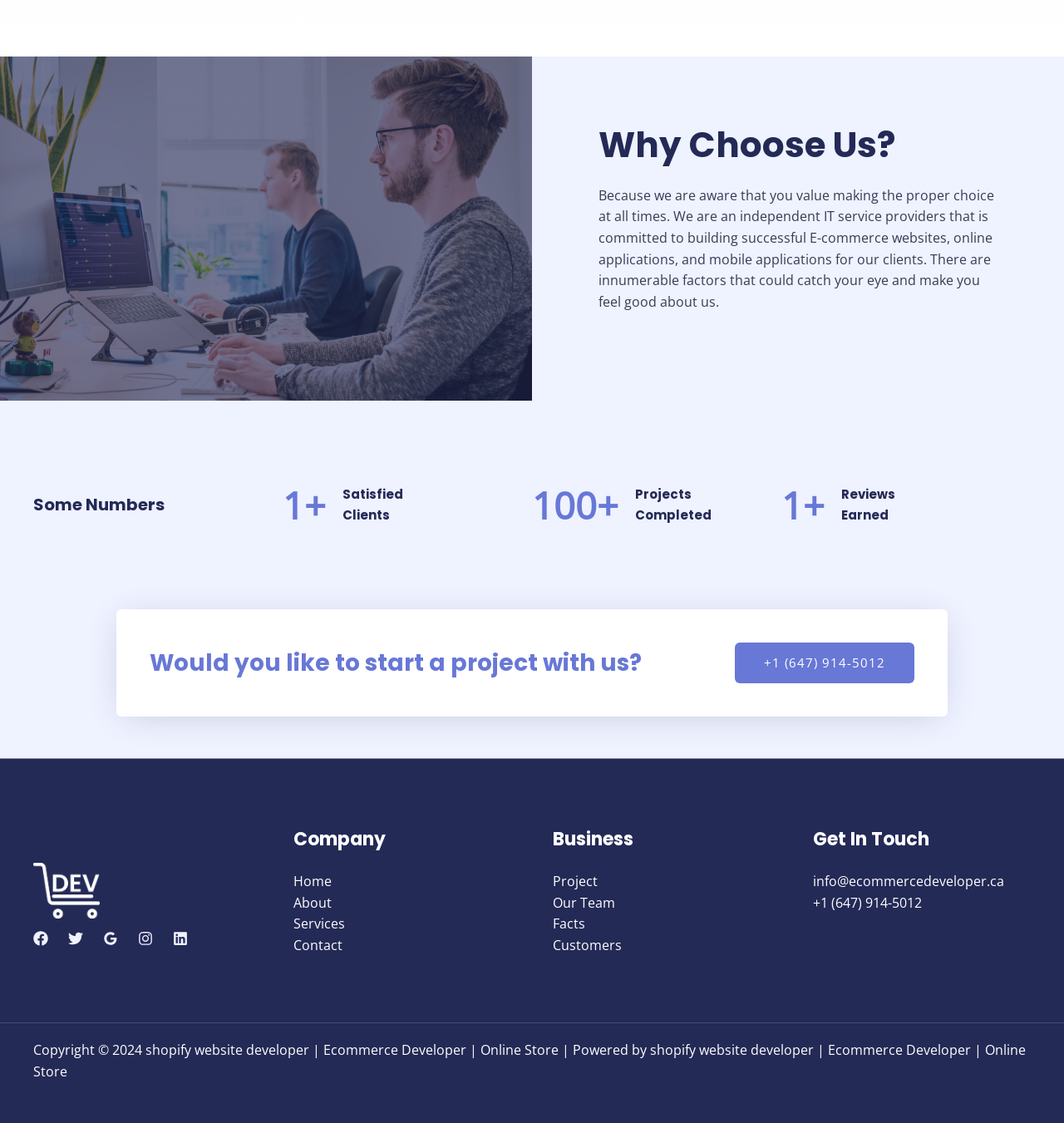Find the bounding box coordinates of the element's region that should be clicked in order to follow the given instruction: "View the 'Company' section". The coordinates should consist of four float numbers between 0 and 1, i.e., [left, top, right, bottom].

[0.275, 0.735, 0.48, 0.759]